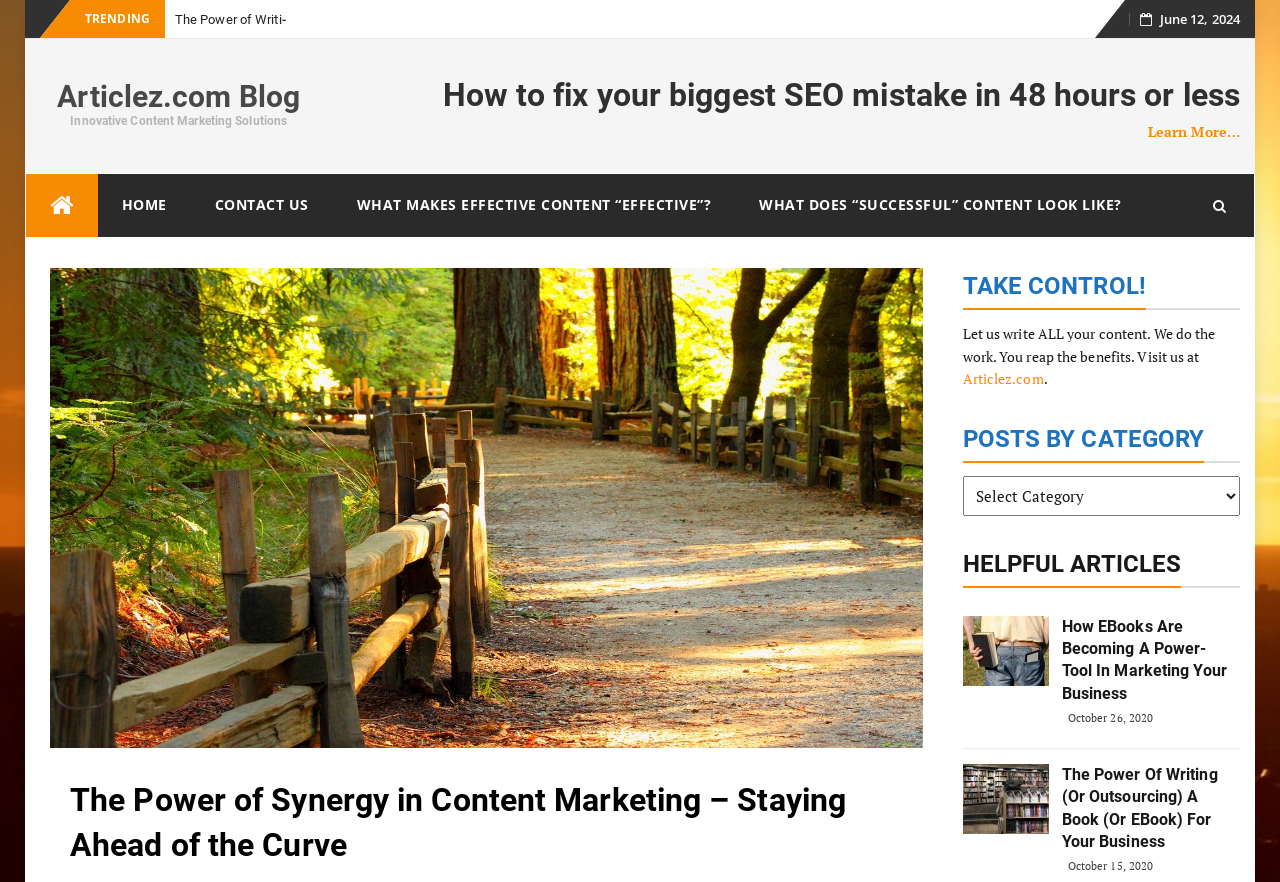Predict the bounding box of the UI element based on the description: "parent_node: Skip to content". The coordinates should be four float numbers between 0 and 1, formatted as [left, top, right, bottom].

[0.938, 0.198, 0.968, 0.269]